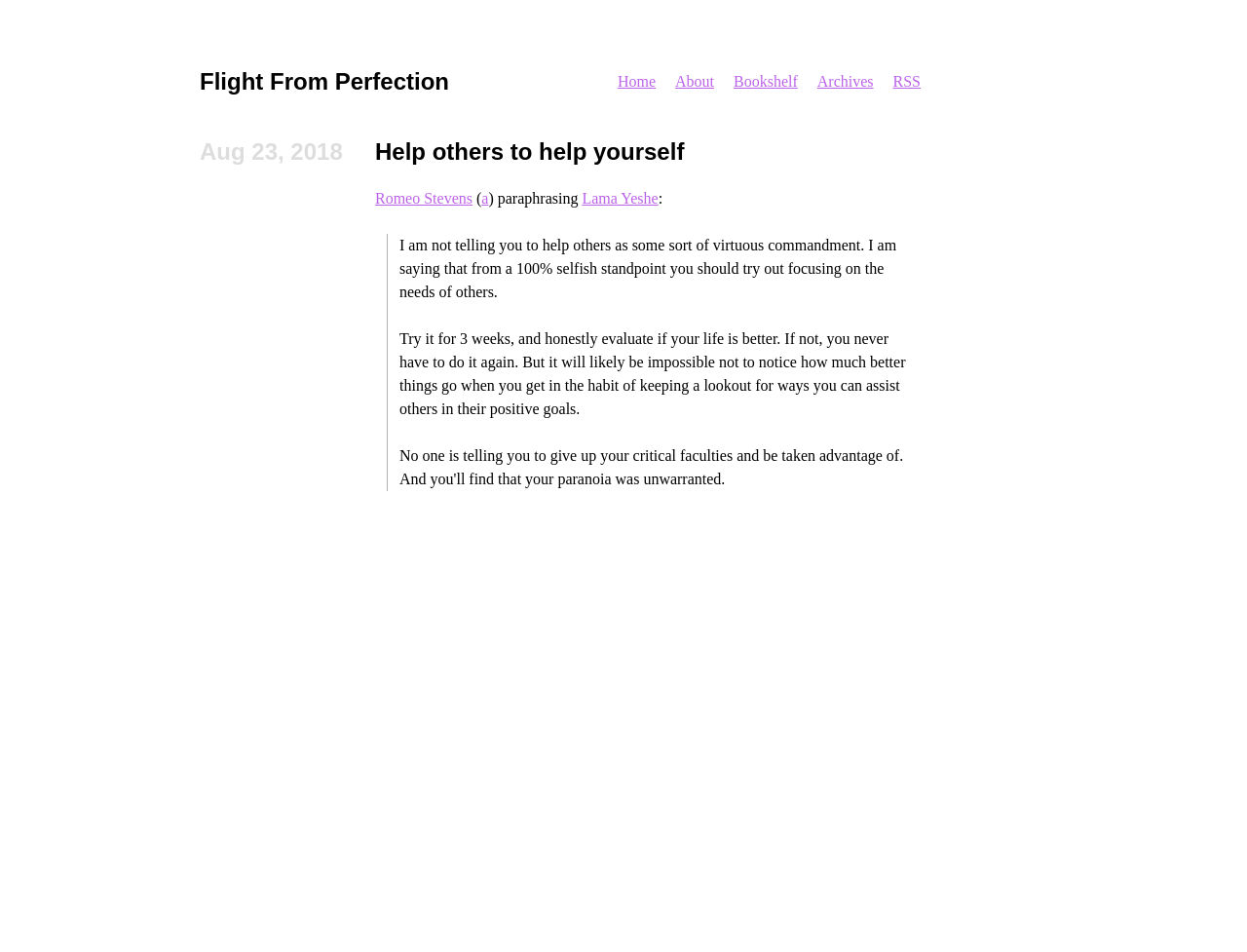Please identify the bounding box coordinates of the area that needs to be clicked to fulfill the following instruction: "read archives."

[0.647, 0.0, 0.708, 0.108]